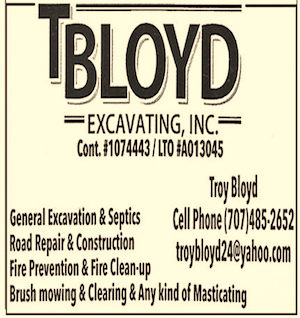Describe the image thoroughly, including all noticeable details.

The image features a business card for "Troy Bloyd Excavating, Inc." prominently displaying the name "T. BLOYD" at the top, alongside the company name. Below, in a clear, organized layout, it lists various services offered, including general excavation, septic systems, road repair, construction, fire prevention, cleanup, and clearing. The contact details are neatly provided, featuring a cell phone number and an email address, ensuring easy communication for potential clients. The card conveys professionalism and highlights the wide range of services available, making it a useful tool for business promotion.